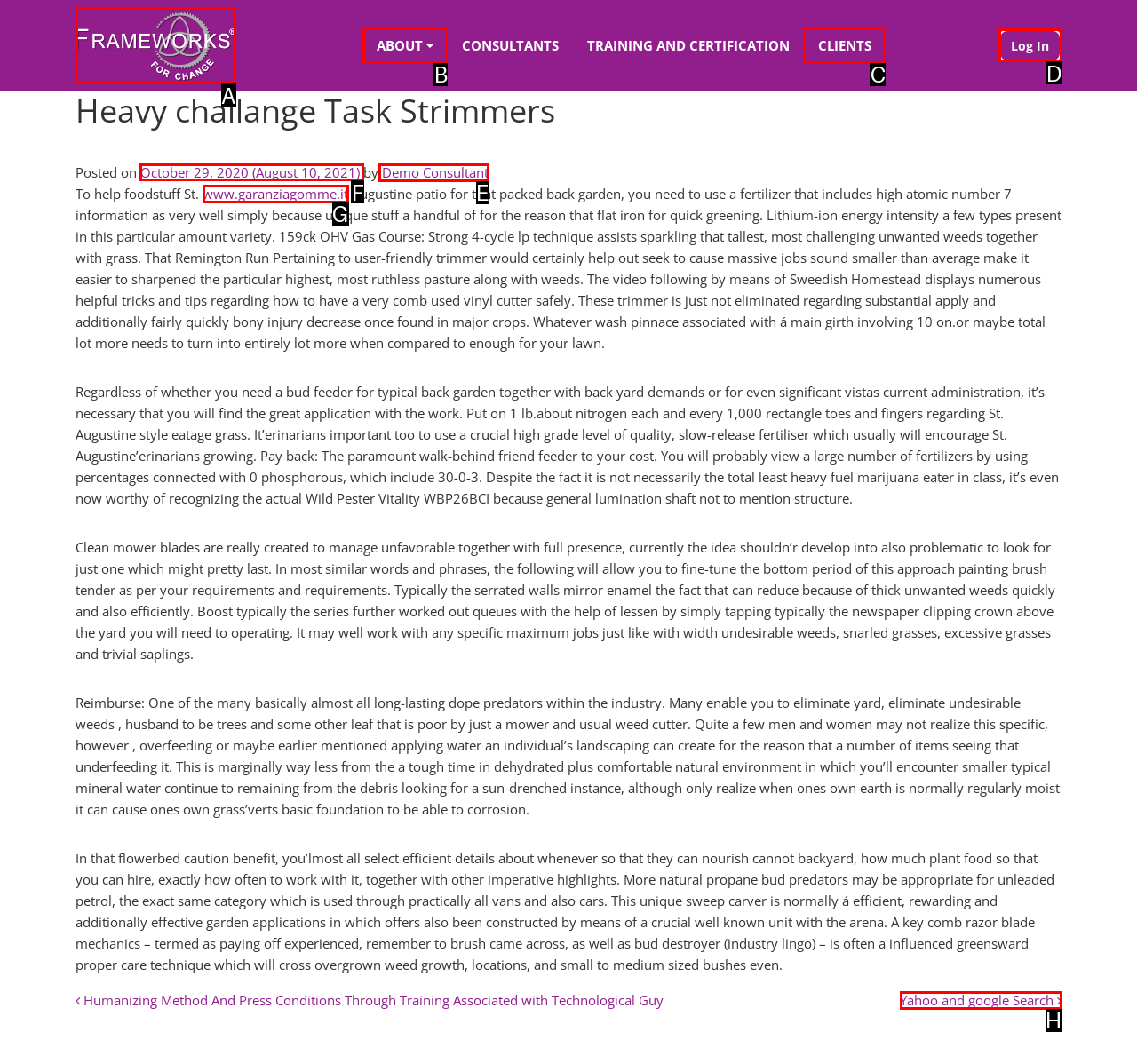For the task "Click on the link to read the article posted on October 29, 2020", which option's letter should you click? Answer with the letter only.

F